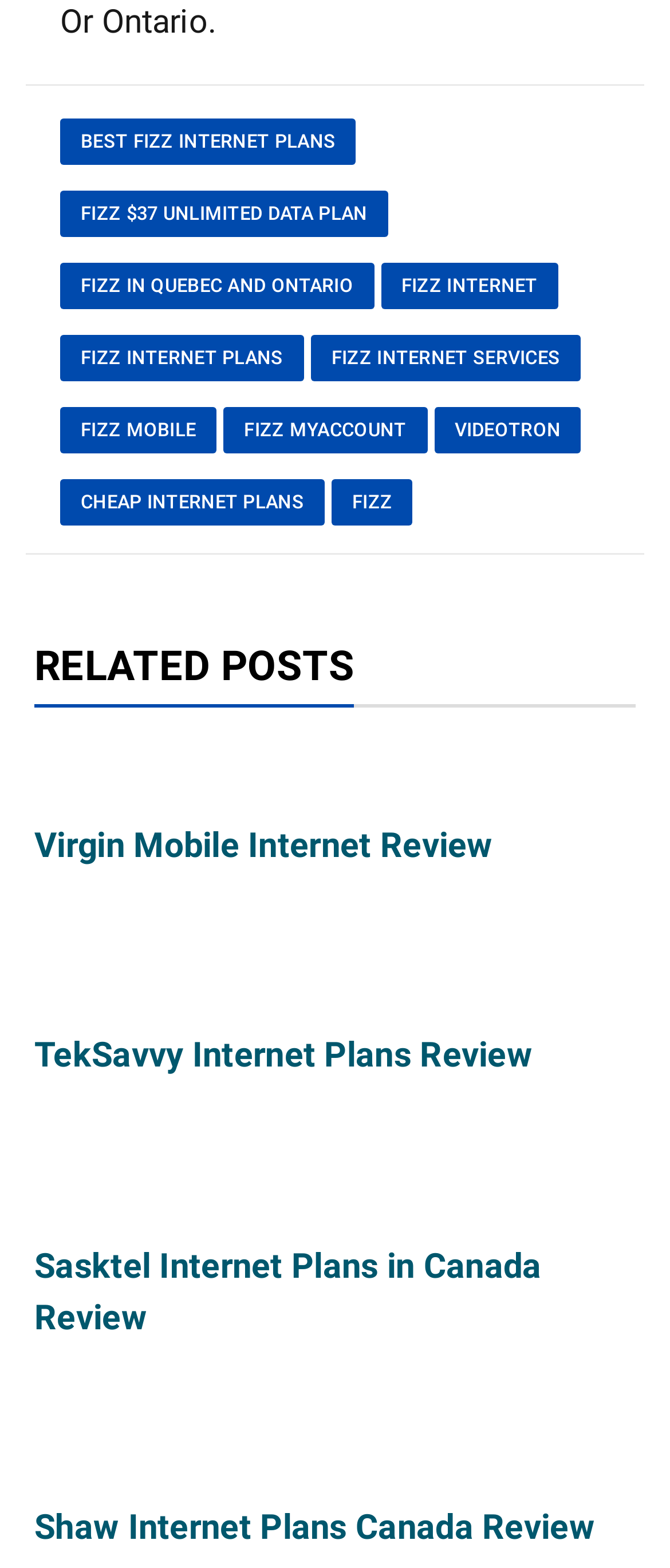Identify the bounding box coordinates of the clickable section necessary to follow the following instruction: "Click on BEST FIZZ INTERNET PLANS". The coordinates should be presented as four float numbers from 0 to 1, i.e., [left, top, right, bottom].

[0.09, 0.075, 0.532, 0.105]